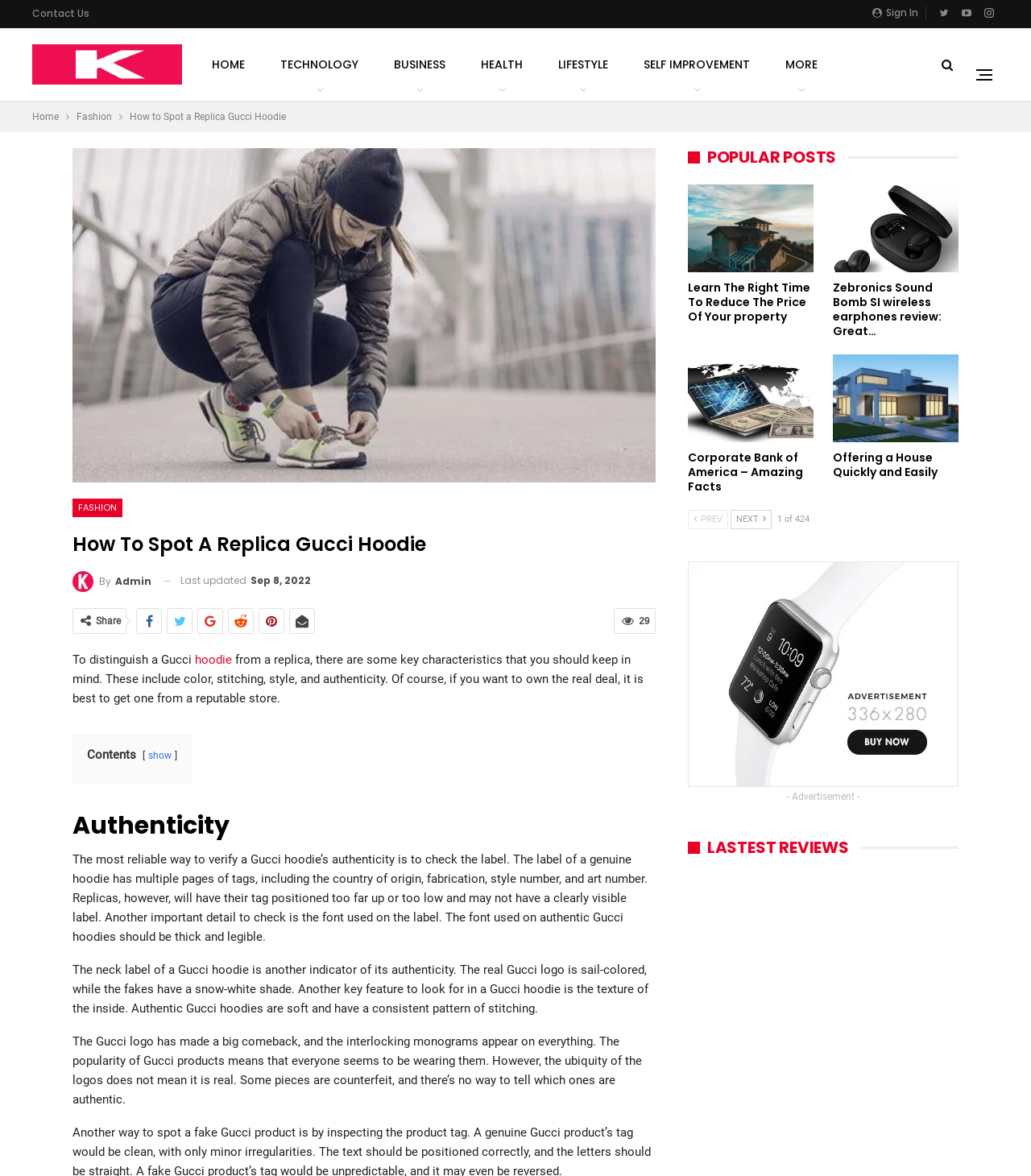Could you highlight the region that needs to be clicked to execute the instruction: "Click on the 'Share' button"?

[0.093, 0.523, 0.117, 0.533]